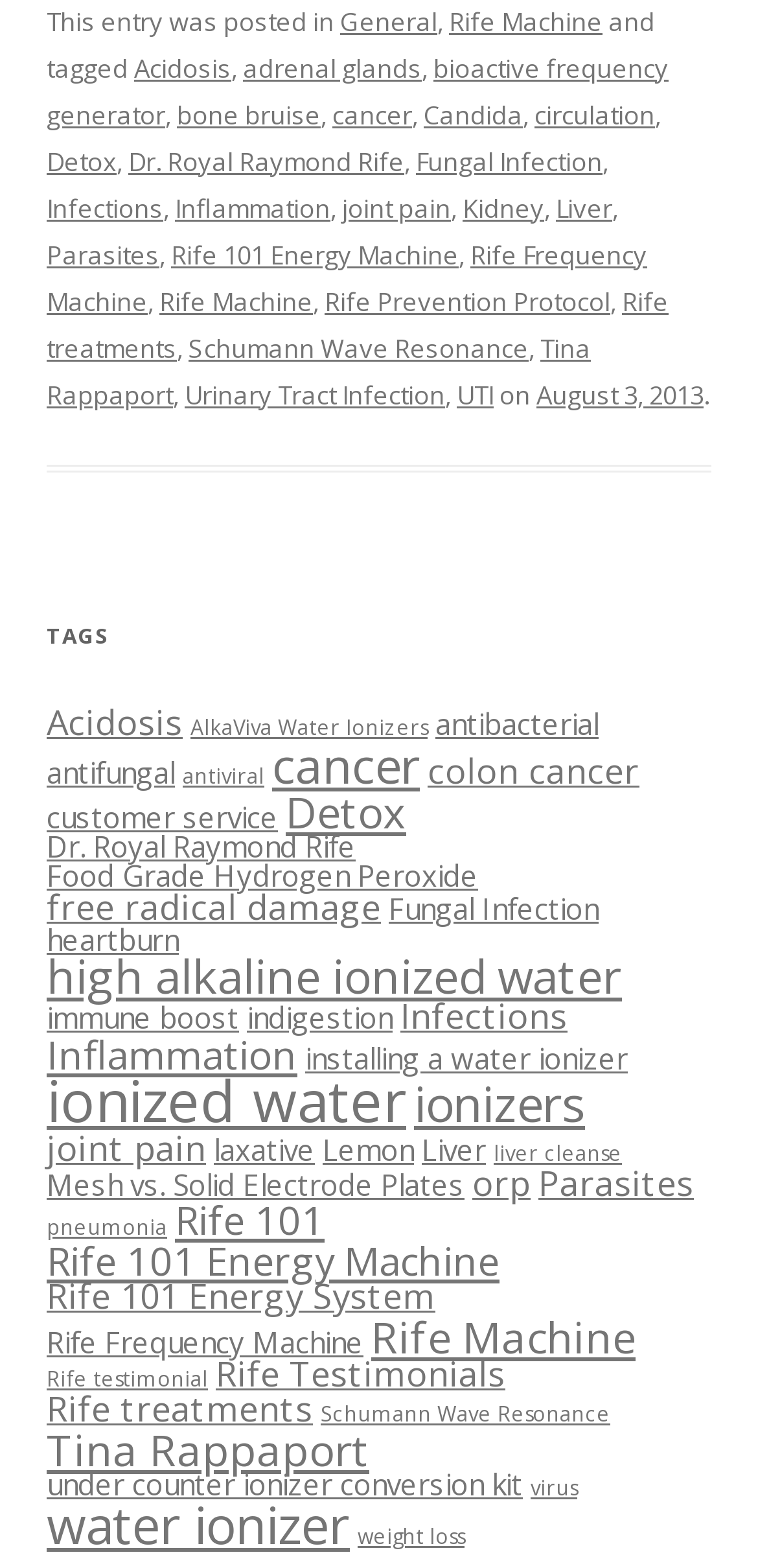What is the purpose of the Rife 101 Energy Machine?
We need a detailed and meticulous answer to the question.

The purpose of the Rife 101 Energy Machine can be determined by looking at the links in the TAGS section, which include 'Detox (5 items)' and 'Rife 101 Energy Machine (4 items)', indicating that the machine is used for detoxification.